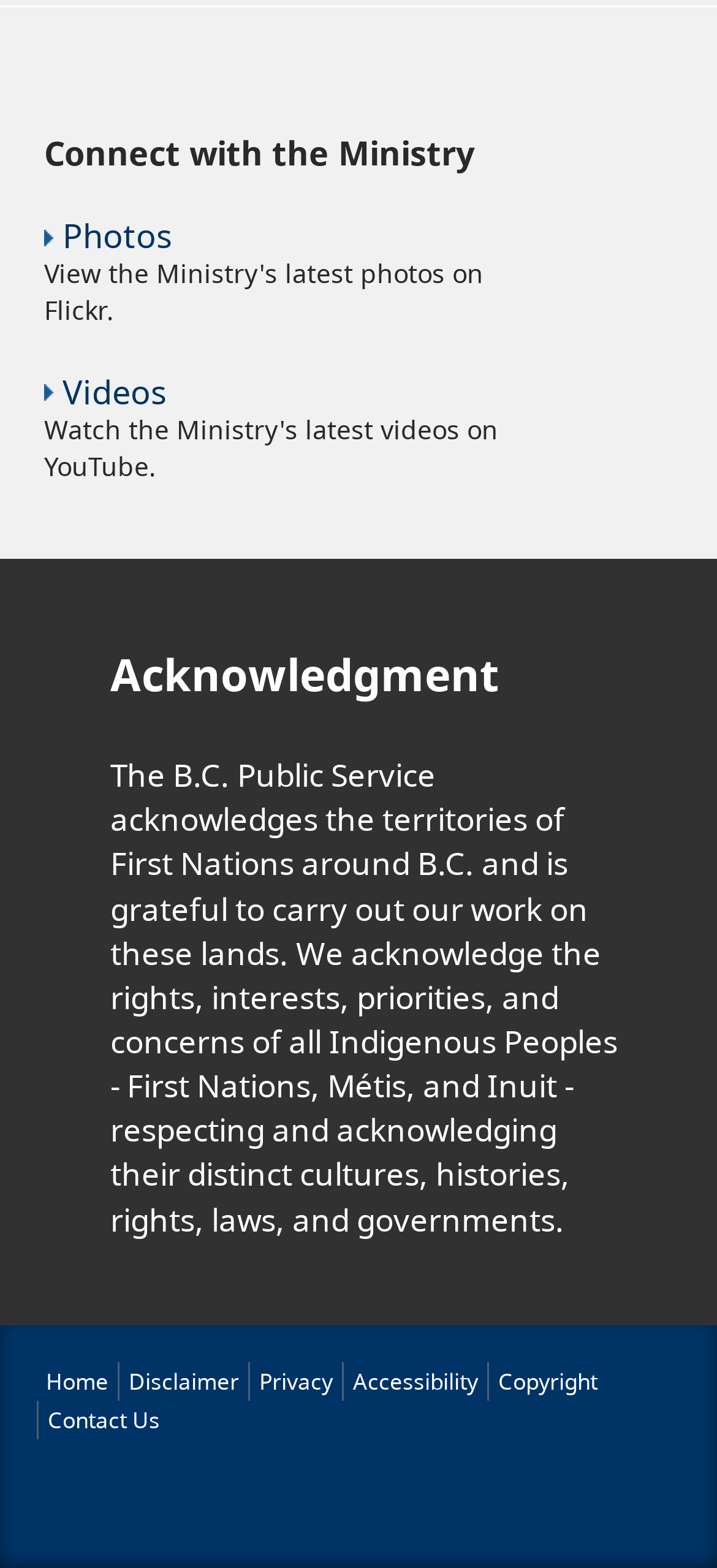Determine the bounding box coordinates for the area you should click to complete the following instruction: "Call the travel agency".

None